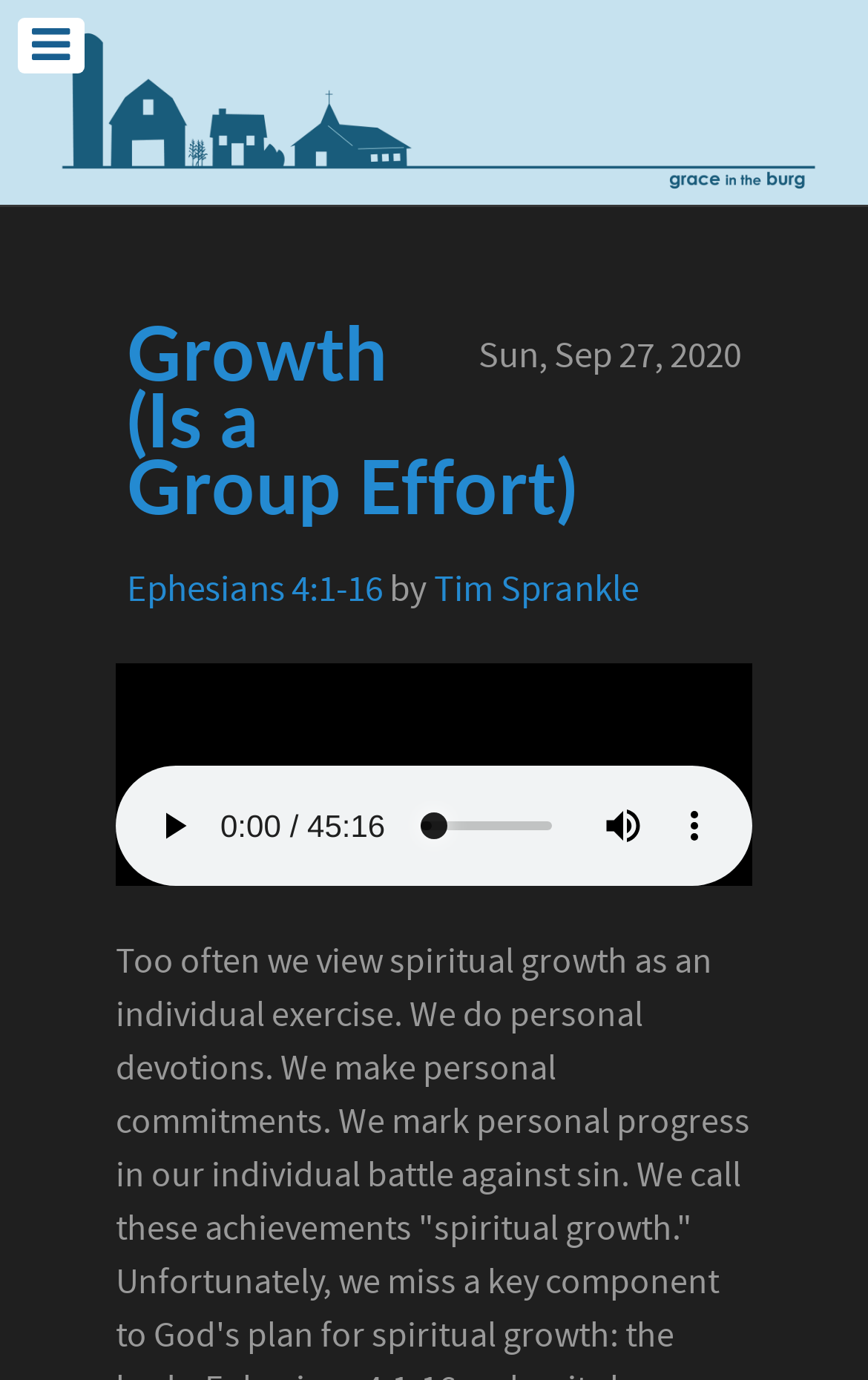Provide a short, one-word or phrase answer to the question below:
What is the Bible verse referenced in the sermon?

Ephesians 4:1-16